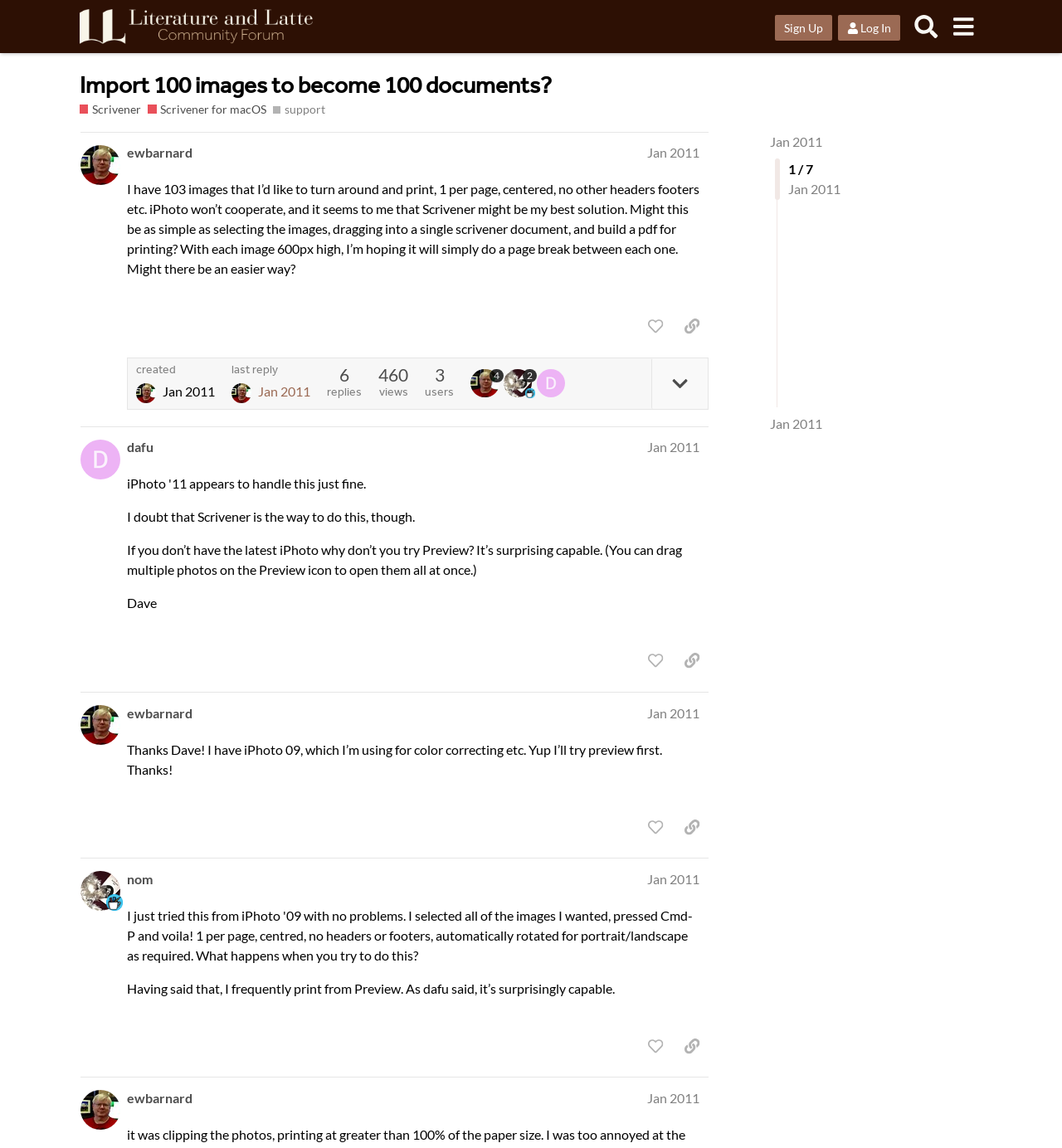What is the date of the first post by ewbarnard?
Provide a detailed and well-explained answer to the question.

The date of the first post by ewbarnard can be found below the username, where it says 'Jan 2, 2011 10:13 pm'.